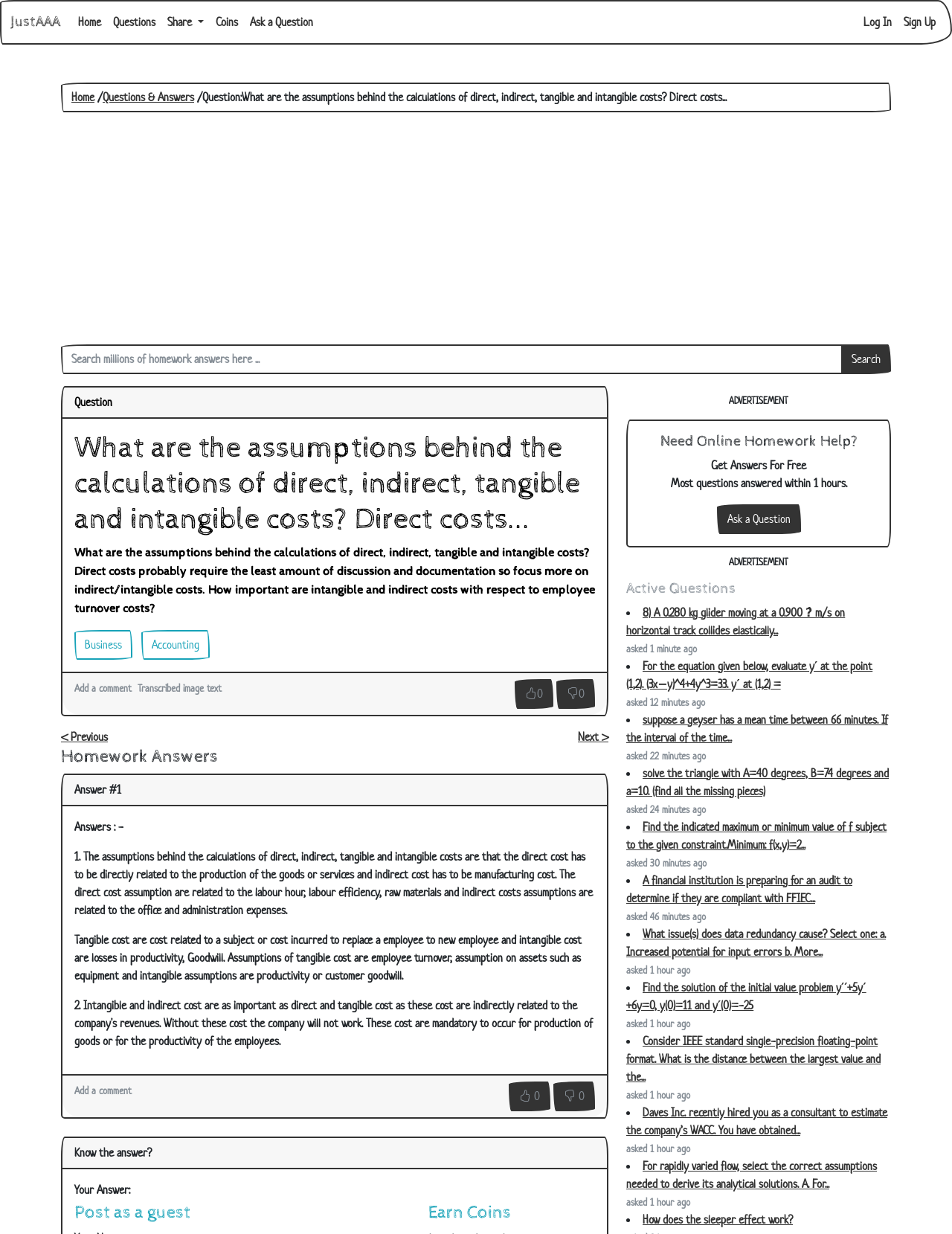Identify the bounding box coordinates for the element you need to click to achieve the following task: "Add a comment". The coordinates must be four float values ranging from 0 to 1, formatted as [left, top, right, bottom].

[0.078, 0.553, 0.138, 0.563]